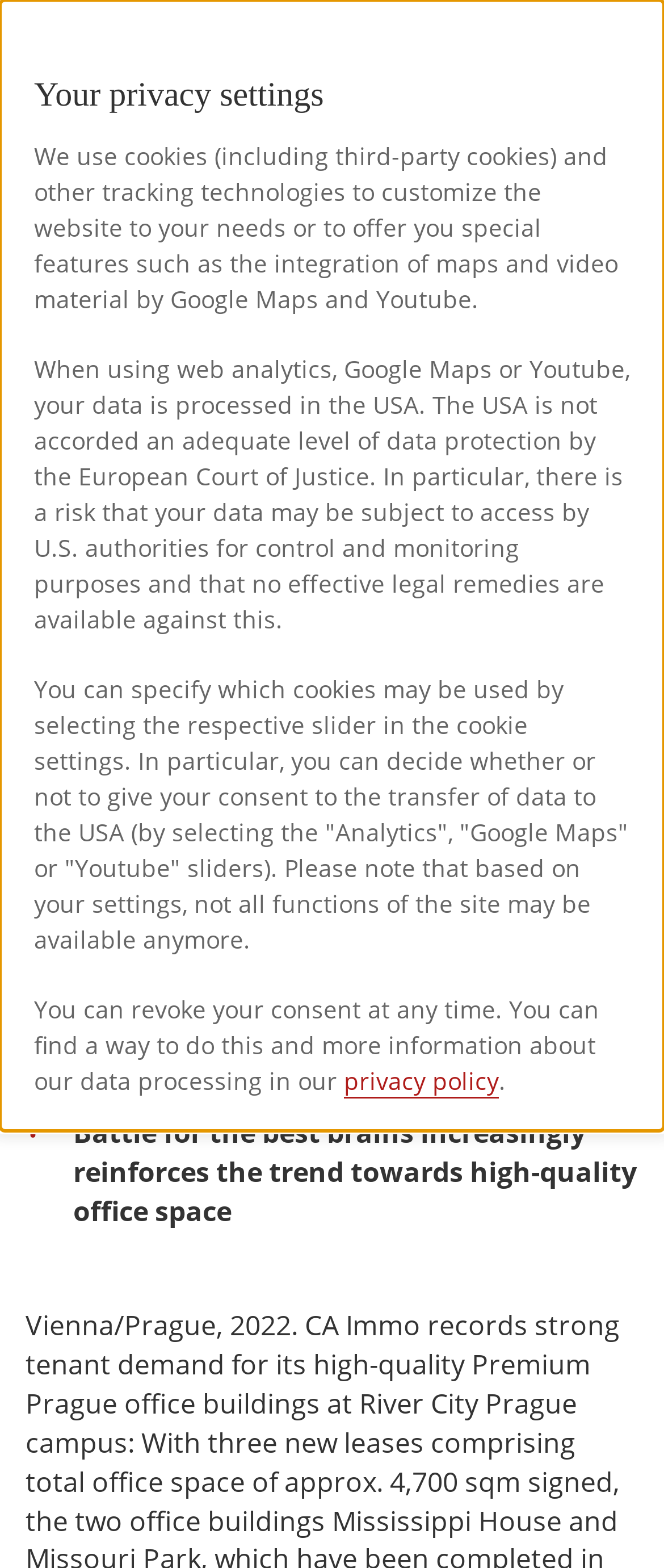Please identify the bounding box coordinates of the area that needs to be clicked to follow this instruction: "Search for something".

[0.726, 0.007, 0.833, 0.053]